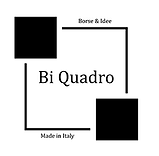Answer succinctly with a single word or phrase:
What is the country of origin emphasized in the logo?

Italy